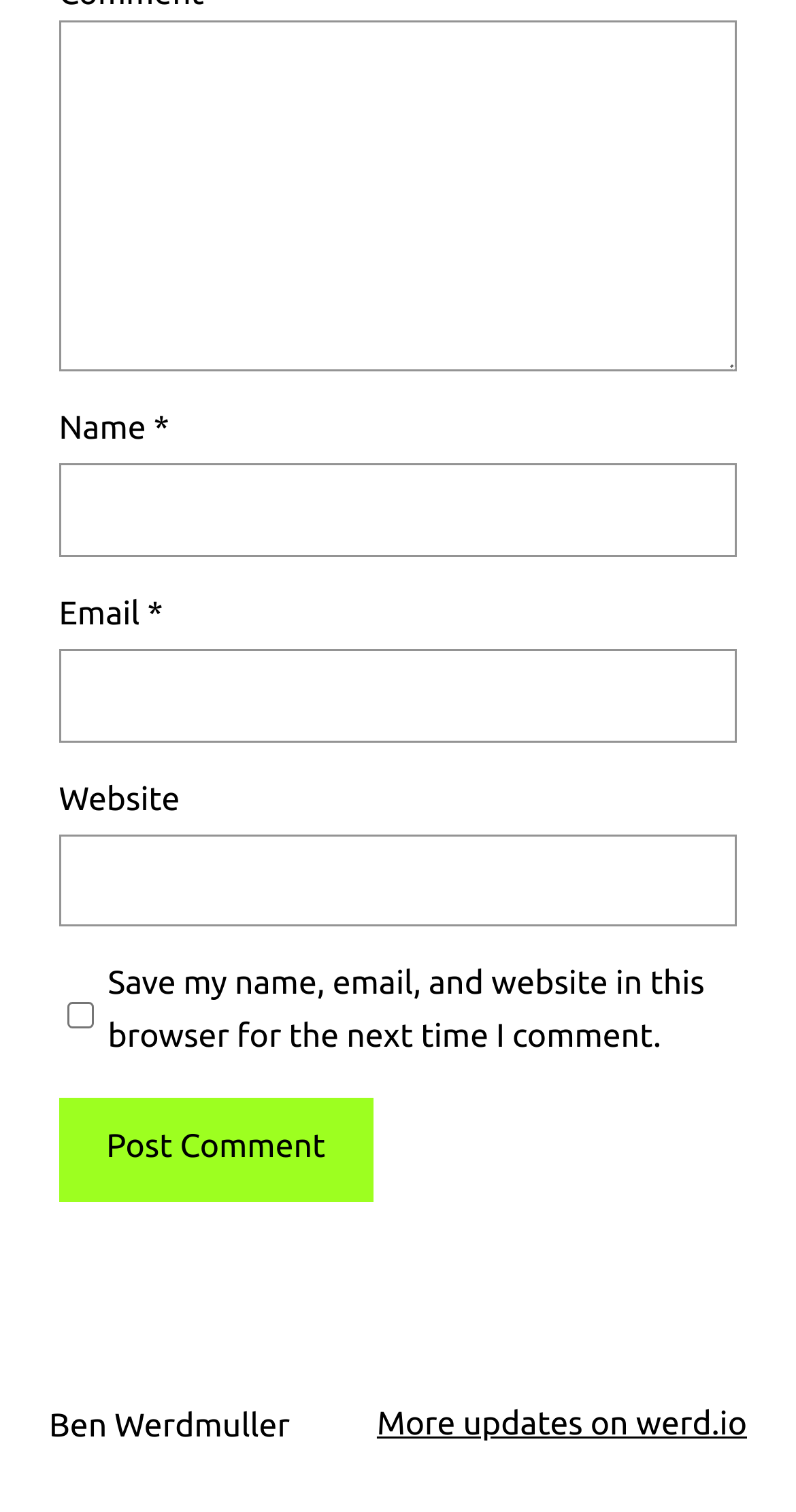Could you locate the bounding box coordinates for the section that should be clicked to accomplish this task: "Type your name".

[0.074, 0.307, 0.926, 0.368]